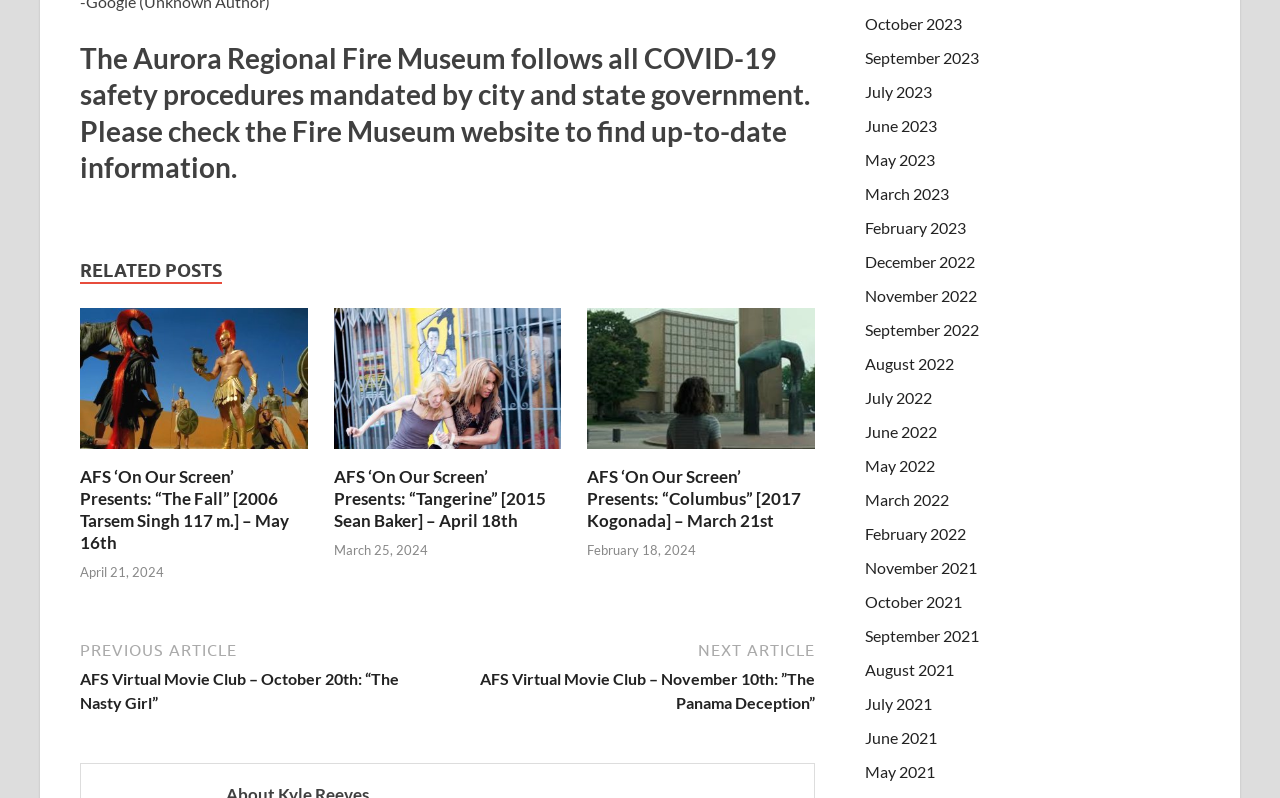Please determine the bounding box coordinates of the element's region to click for the following instruction: "Read about AFS ‘On Our Screen’ Presents: “The Fall”".

[0.062, 0.556, 0.241, 0.58]